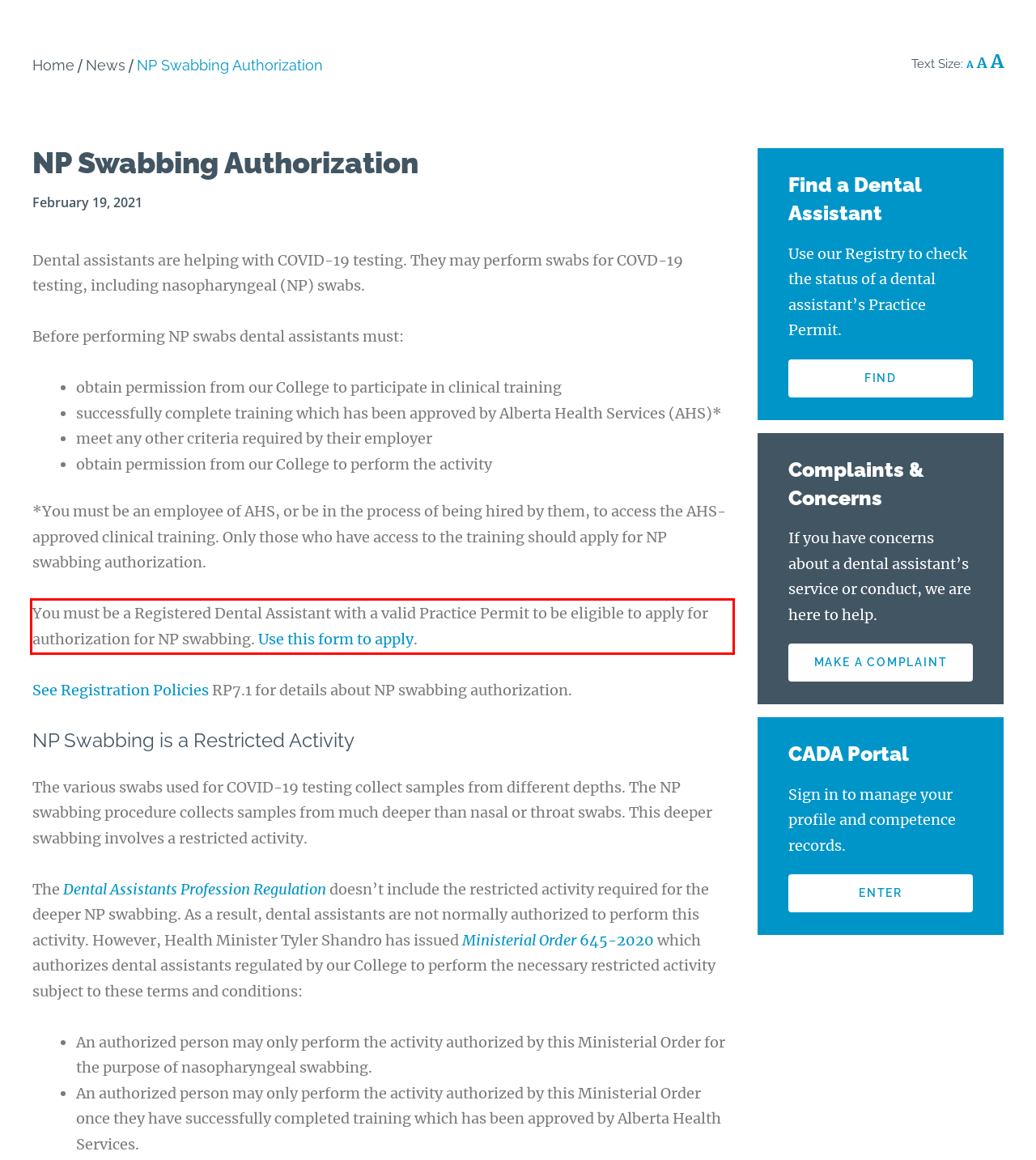Within the provided webpage screenshot, find the red rectangle bounding box and perform OCR to obtain the text content.

You must be a Registered Dental Assistant with a valid Practice Permit to be eligible to apply for authorization for NP swabbing. Use this form to apply.